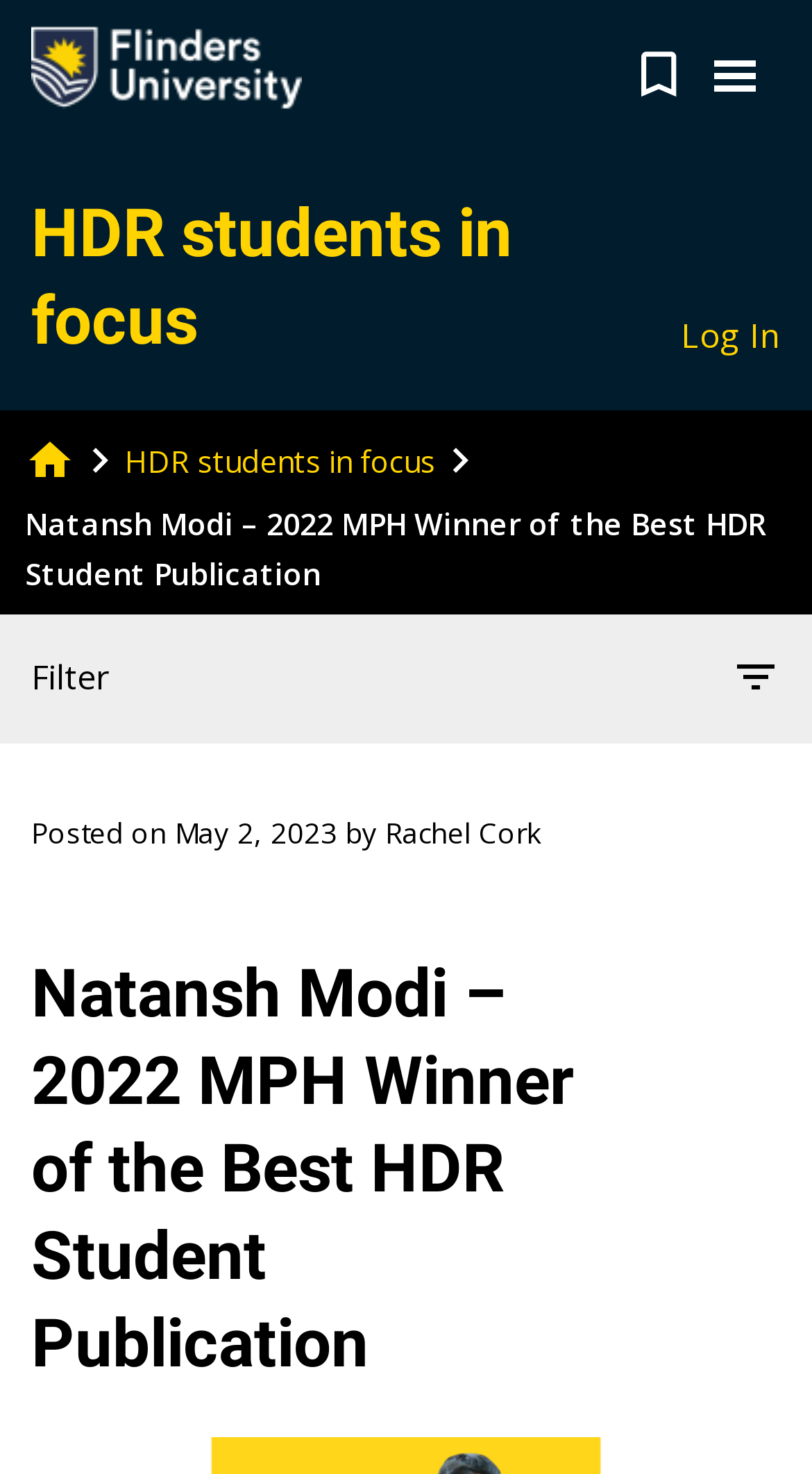How many navigation links are there at the top right corner?
Using the image, answer in one word or phrase.

2